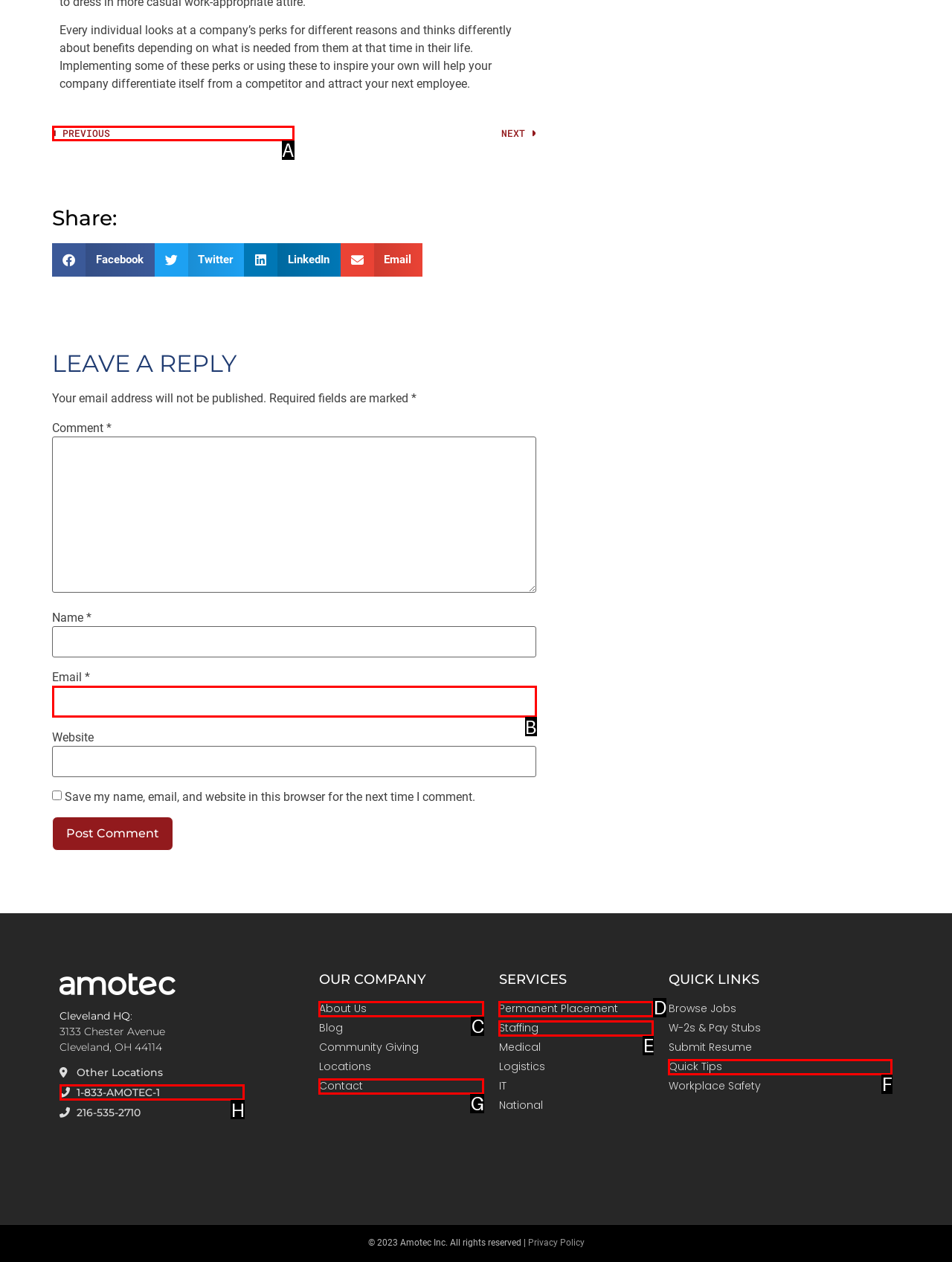Point out the option that best suits the description: parent_node: Email * aria-describedby="email-notes" name="email"
Indicate your answer with the letter of the selected choice.

B